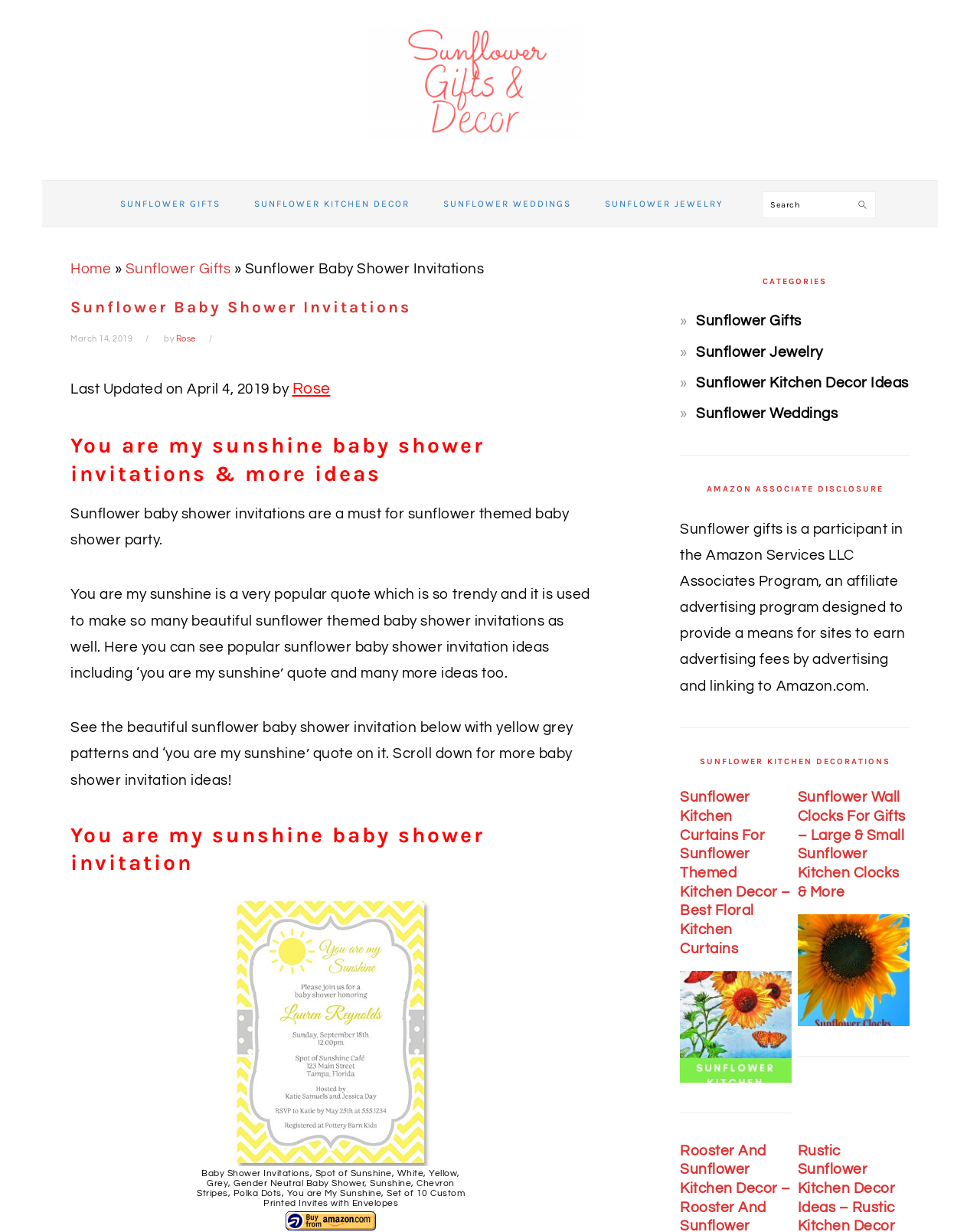Locate the bounding box coordinates of the clickable part needed for the task: "Explore Sunflower Kitchen Decor Ideas".

[0.71, 0.304, 0.927, 0.317]